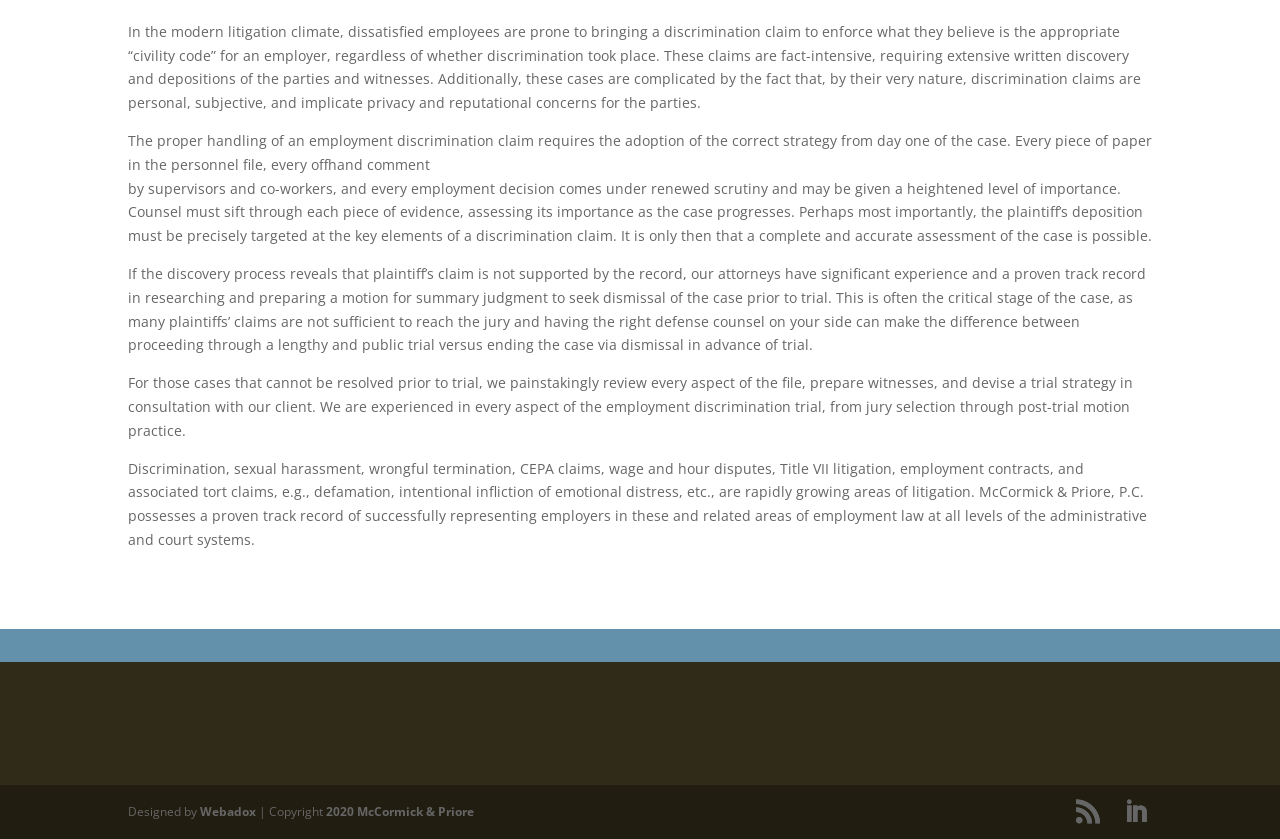Based on the element description "title="Dr.Ayman Kandeel"", predict the bounding box coordinates of the UI element.

None